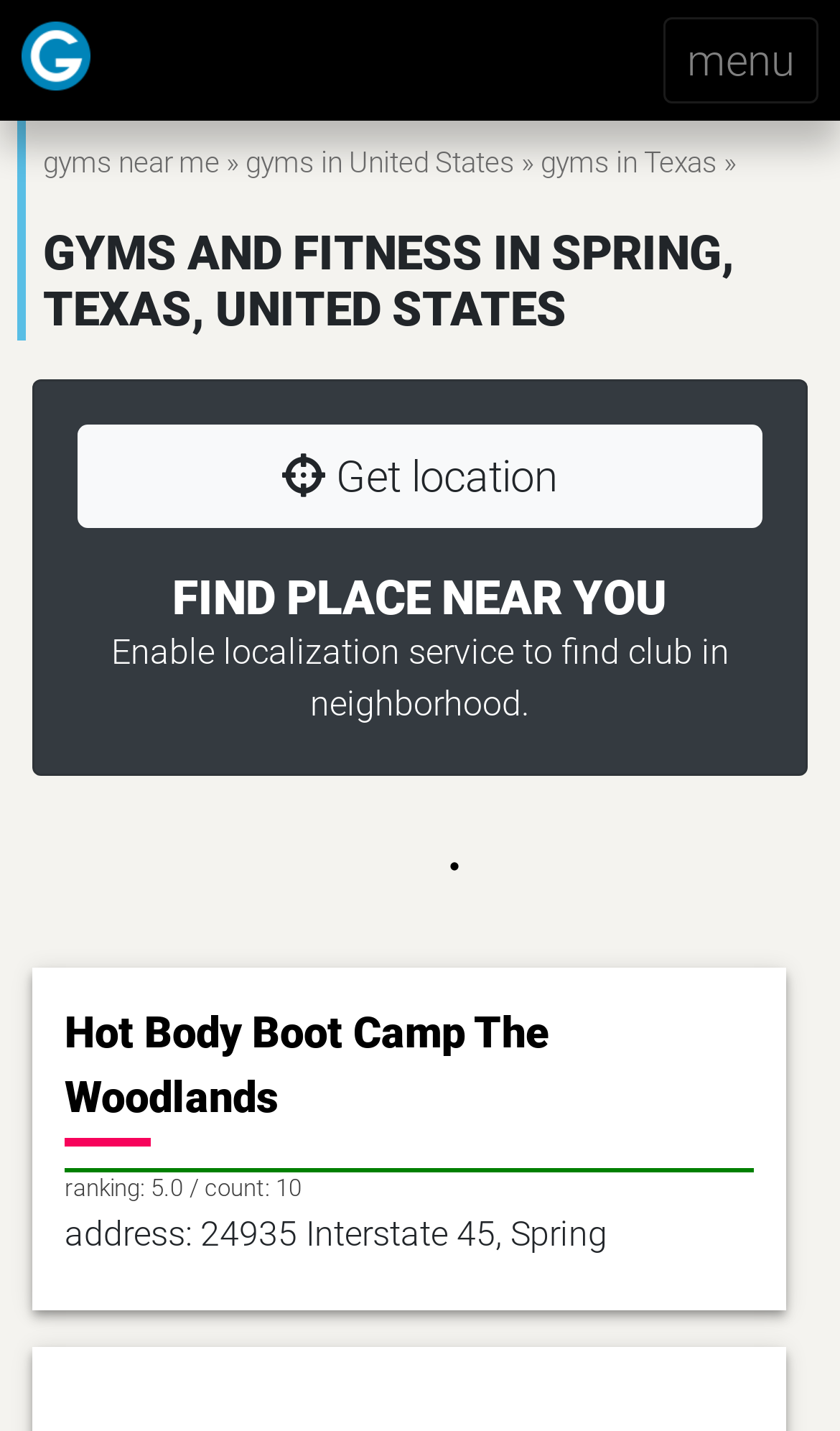Please specify the bounding box coordinates for the clickable region that will help you carry out the instruction: "Filter gyms by only for women".

[0.115, 0.24, 0.149, 0.26]